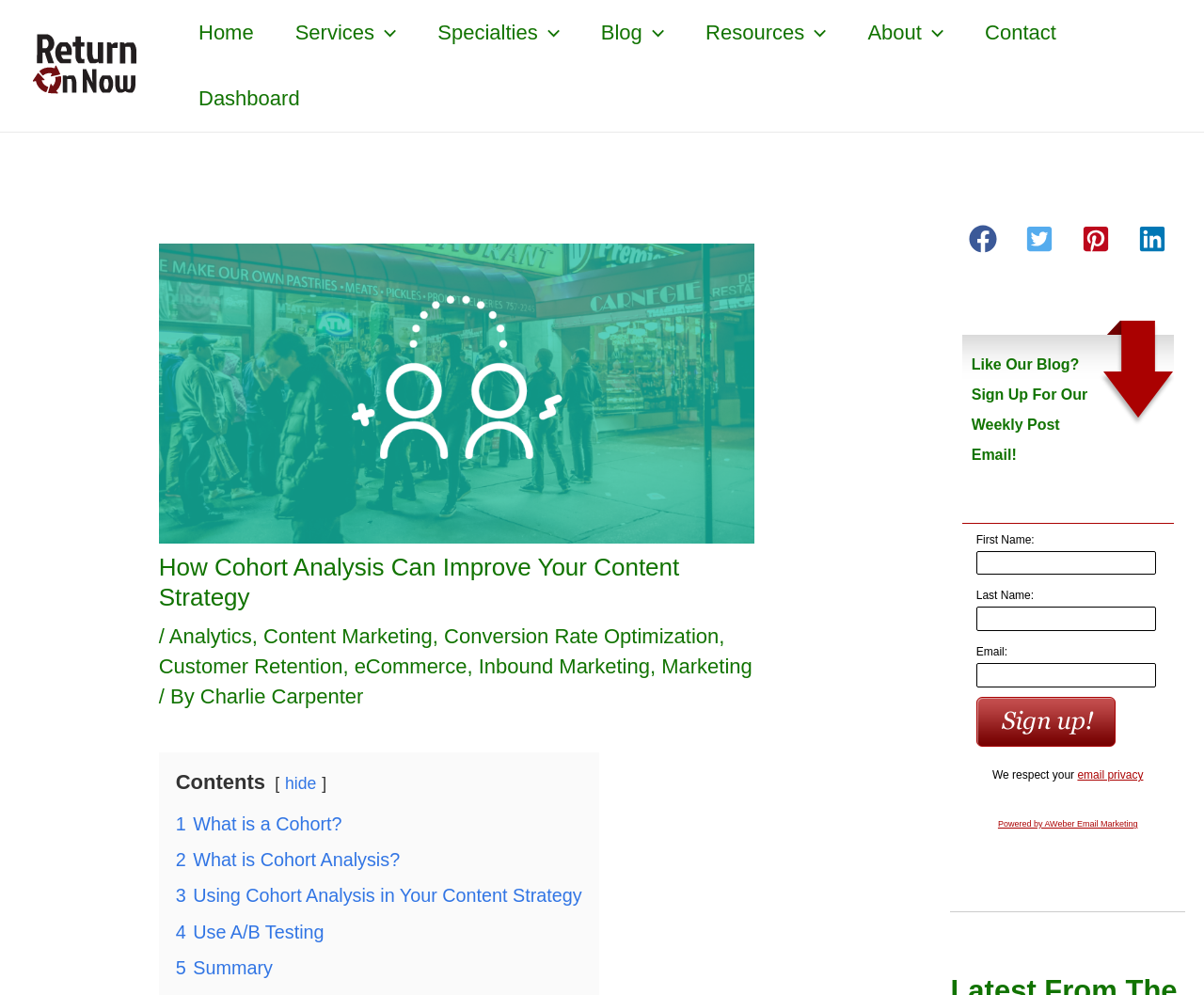Determine the coordinates of the bounding box for the clickable area needed to execute this instruction: "Click on the 'Submit Form' button".

[0.811, 0.7, 0.926, 0.75]